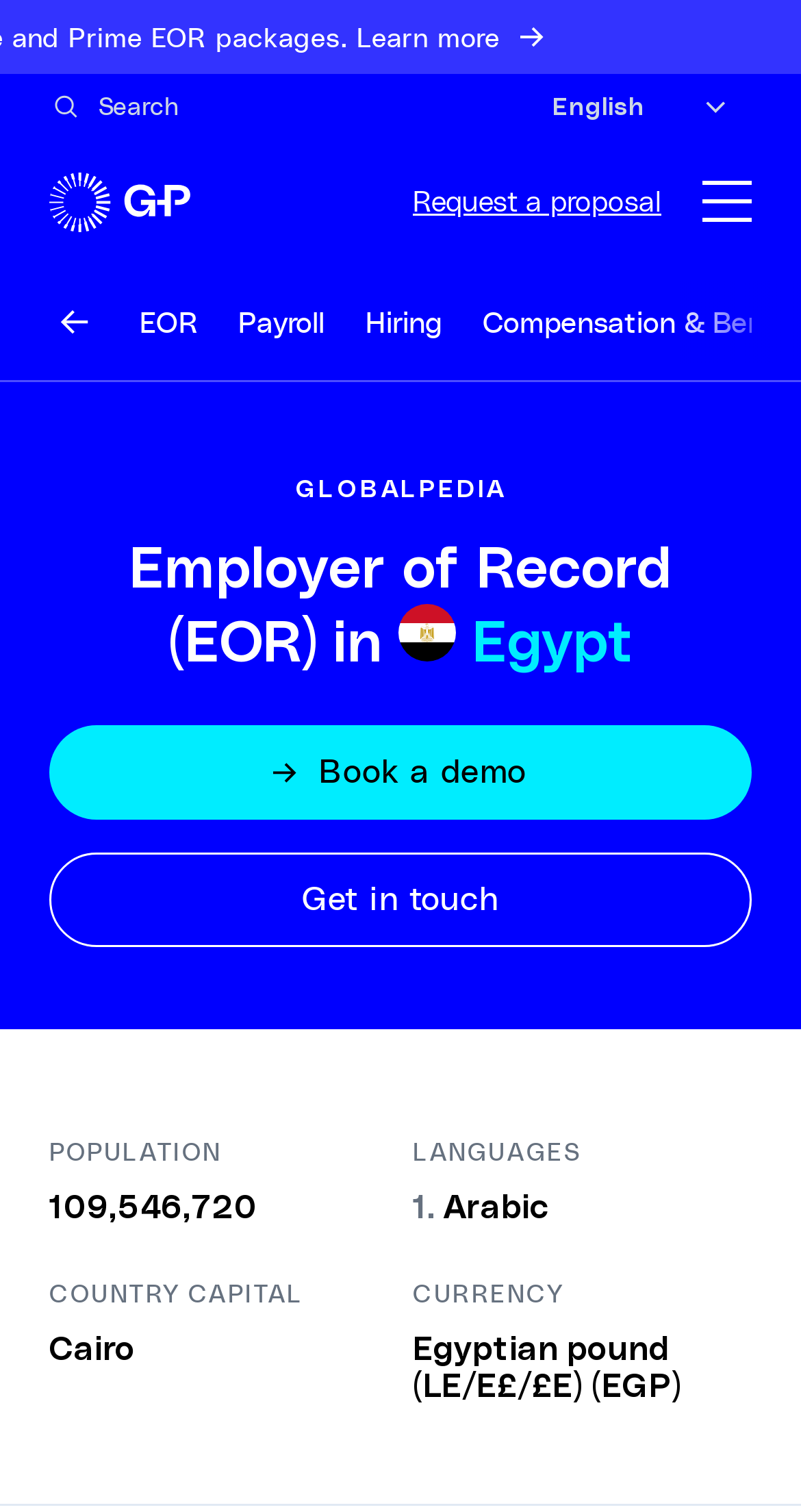Please identify the bounding box coordinates of the element on the webpage that should be clicked to follow this instruction: "Request a proposal". The bounding box coordinates should be given as four float numbers between 0 and 1, formatted as [left, top, right, bottom].

[0.515, 0.12, 0.826, 0.147]